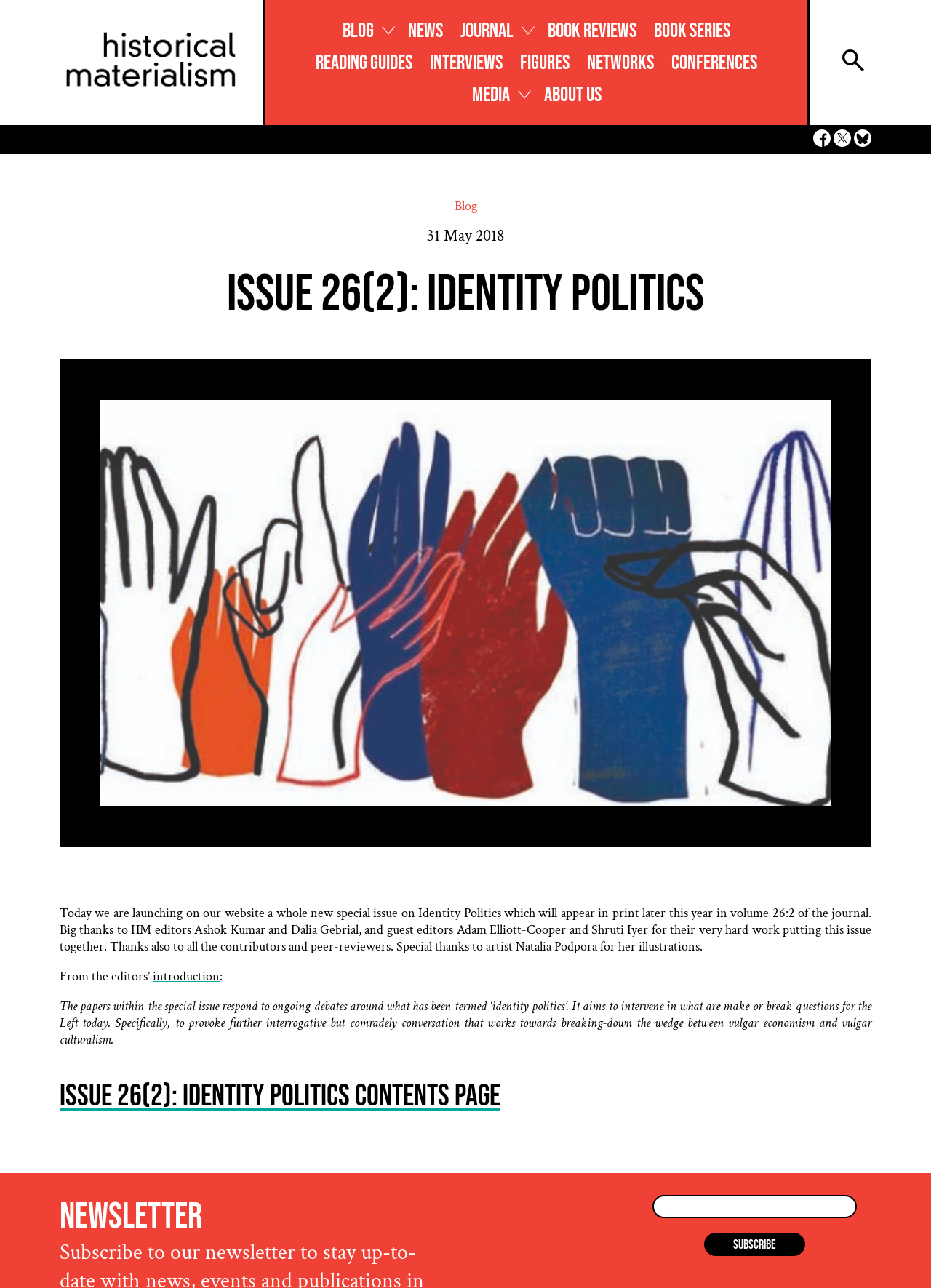Please identify the bounding box coordinates for the region that you need to click to follow this instruction: "Click on the Historical Materialism link".

[0.064, 0.021, 0.283, 0.076]